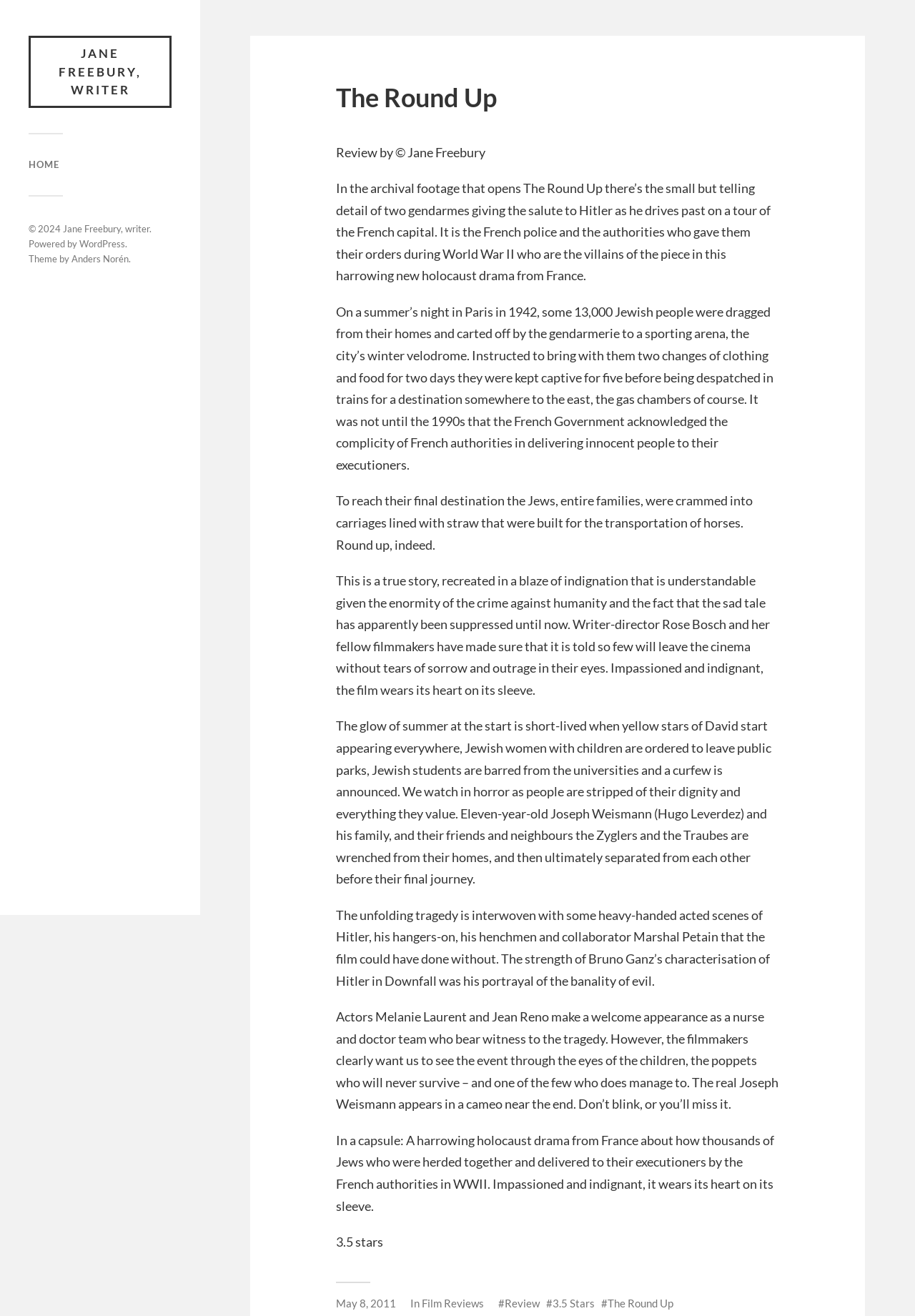Point out the bounding box coordinates of the section to click in order to follow this instruction: "Click the 'English' button".

None